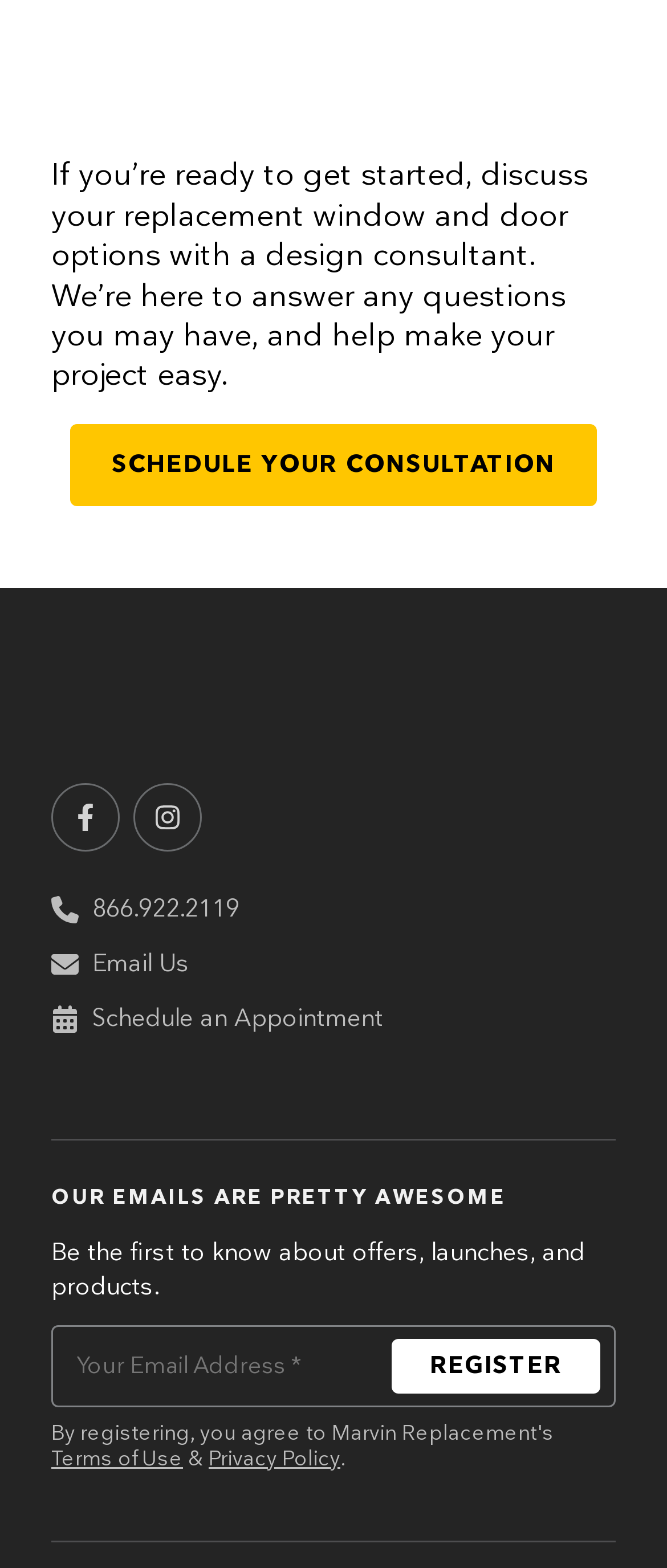Pinpoint the bounding box coordinates of the clickable area needed to execute the instruction: "View Terms of Use". The coordinates should be specified as four float numbers between 0 and 1, i.e., [left, top, right, bottom].

[0.077, 0.922, 0.274, 0.939]